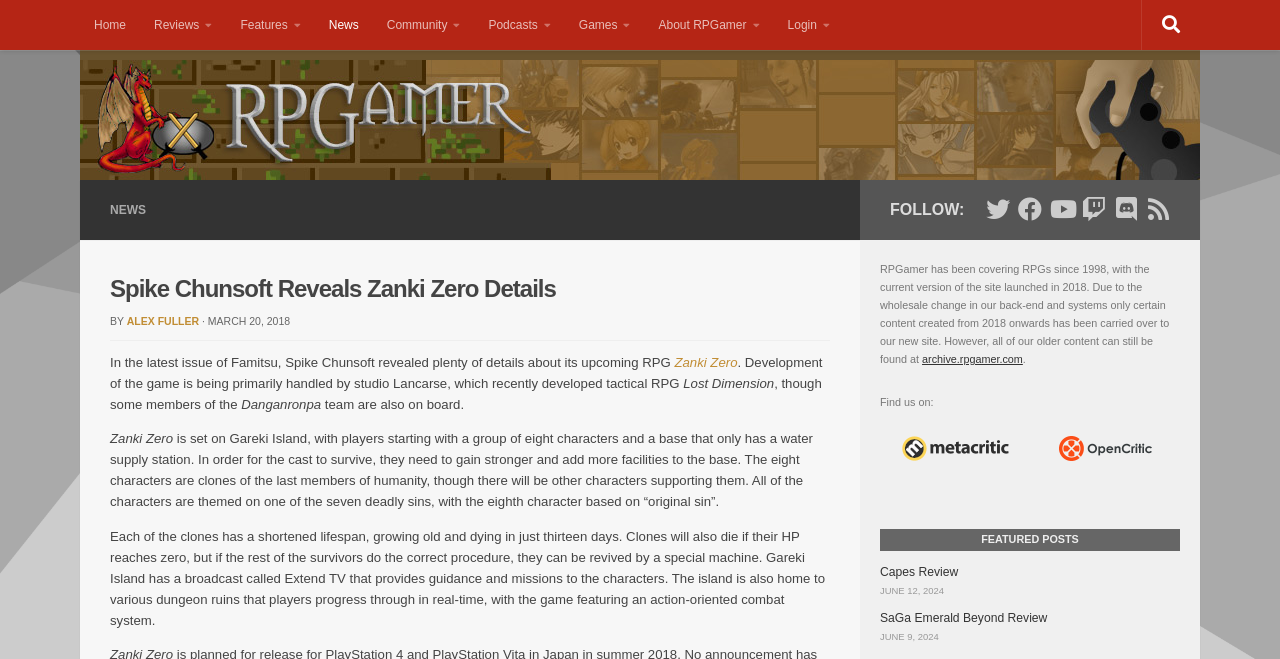Identify and extract the main heading from the webpage.

Spike Chunsoft Reveals Zanki Zero Details